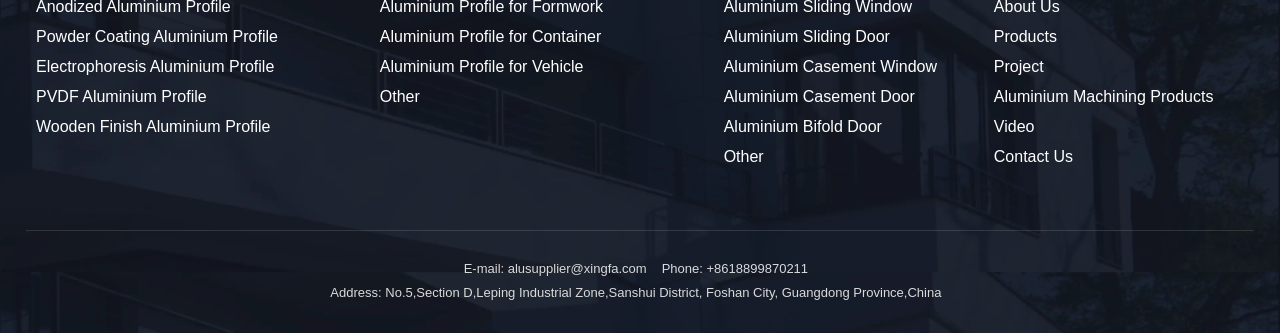Locate and provide the bounding box coordinates for the HTML element that matches this description: "Wooden Finish Aluminium Profile".

[0.028, 0.336, 0.211, 0.426]